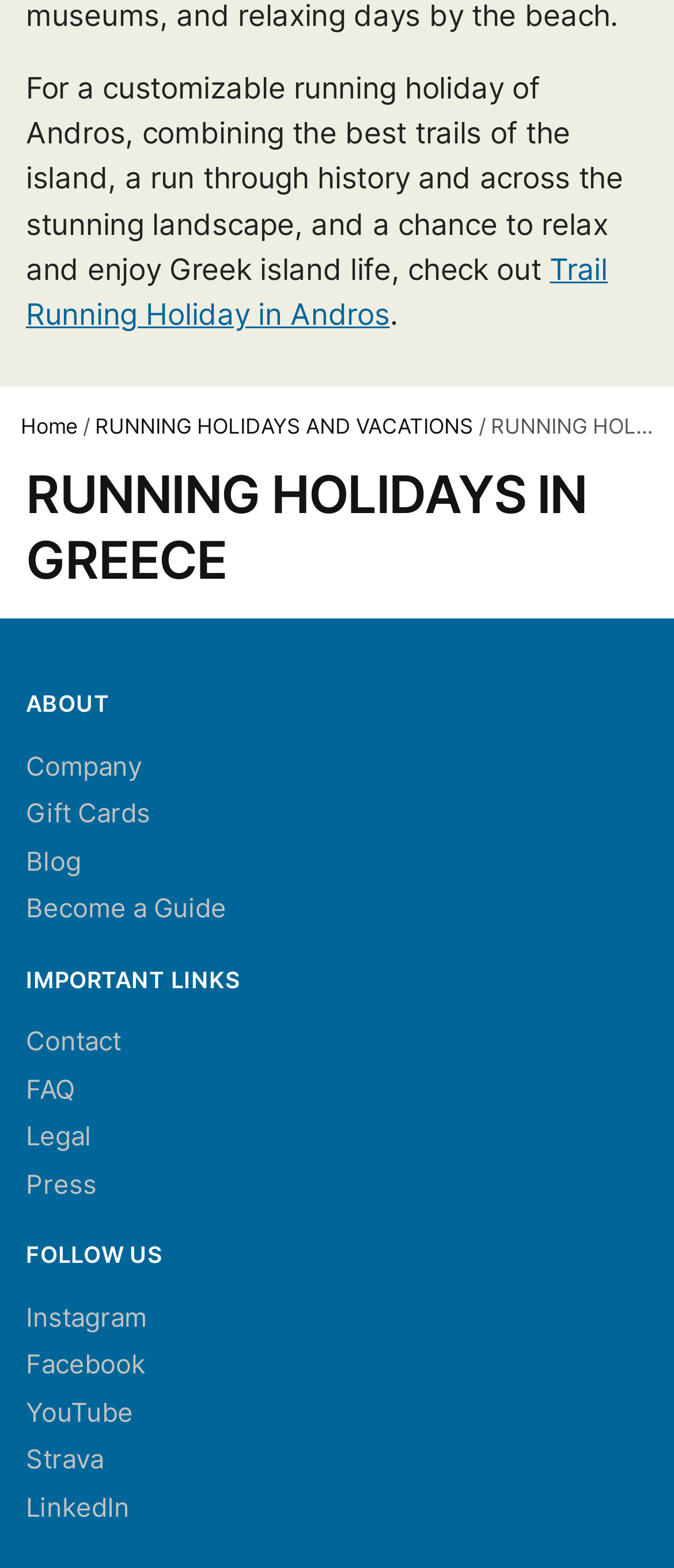Please locate the bounding box coordinates of the element that needs to be clicked to achieve the following instruction: "Read about RUNNING HOLIDAYS IN GREECE". The coordinates should be four float numbers between 0 and 1, i.e., [left, top, right, bottom].

[0.038, 0.296, 0.962, 0.378]